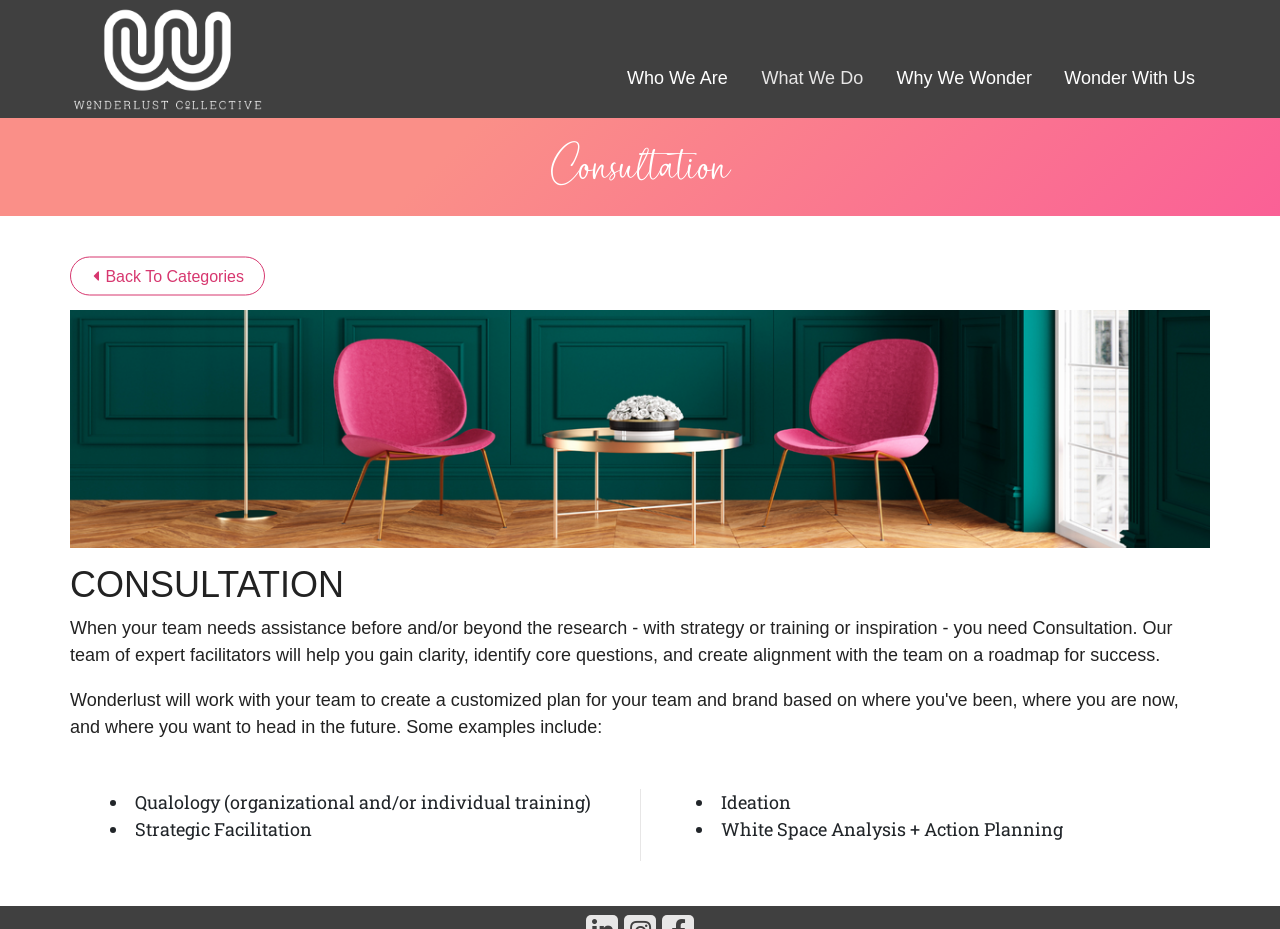Provide a short, one-word or phrase answer to the question below:
What is the color of the chairs in the image?

Pink